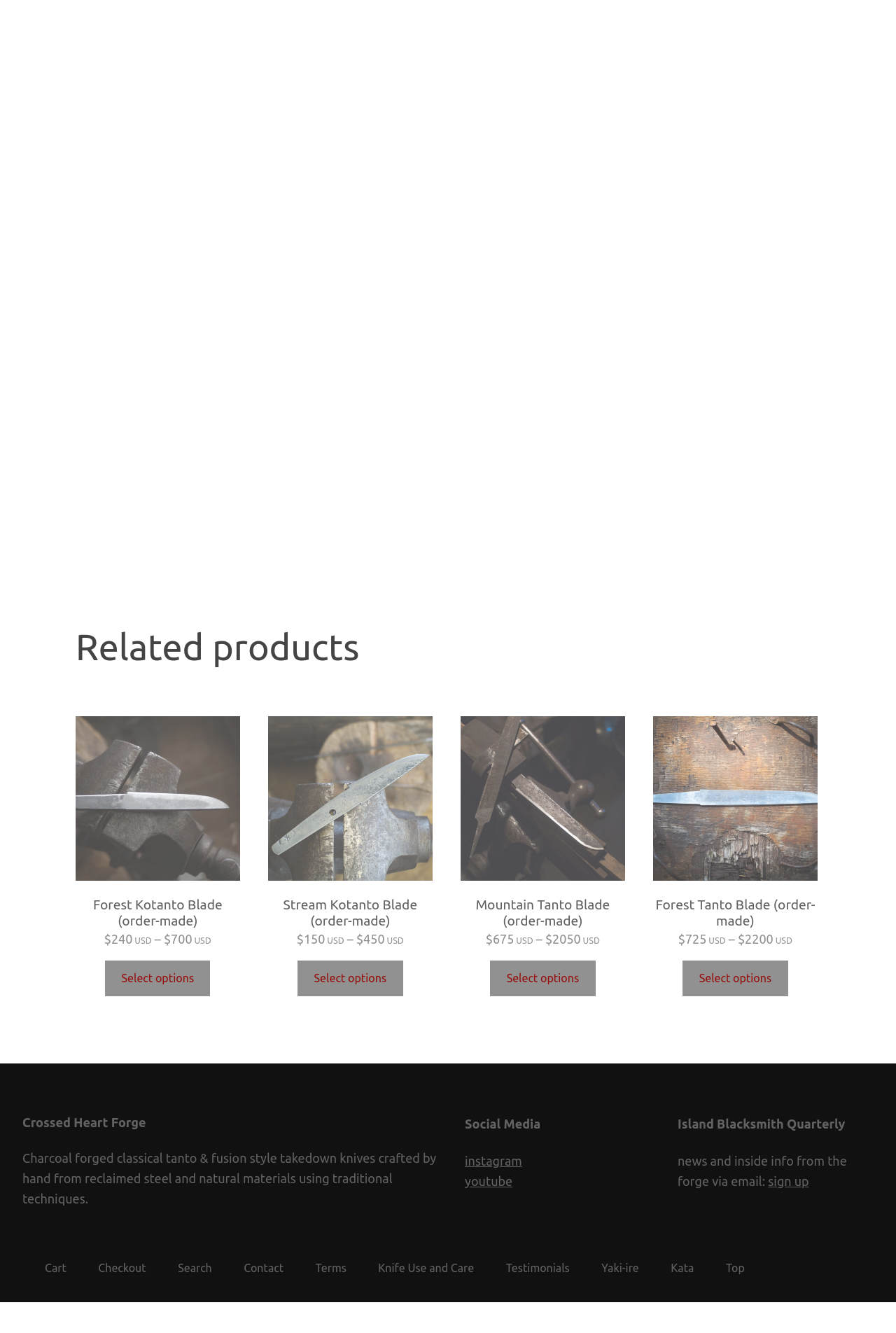Please identify the coordinates of the bounding box for the clickable region that will accomplish this instruction: "View Forest Kotanto Blade product details".

[0.084, 0.537, 0.268, 0.712]